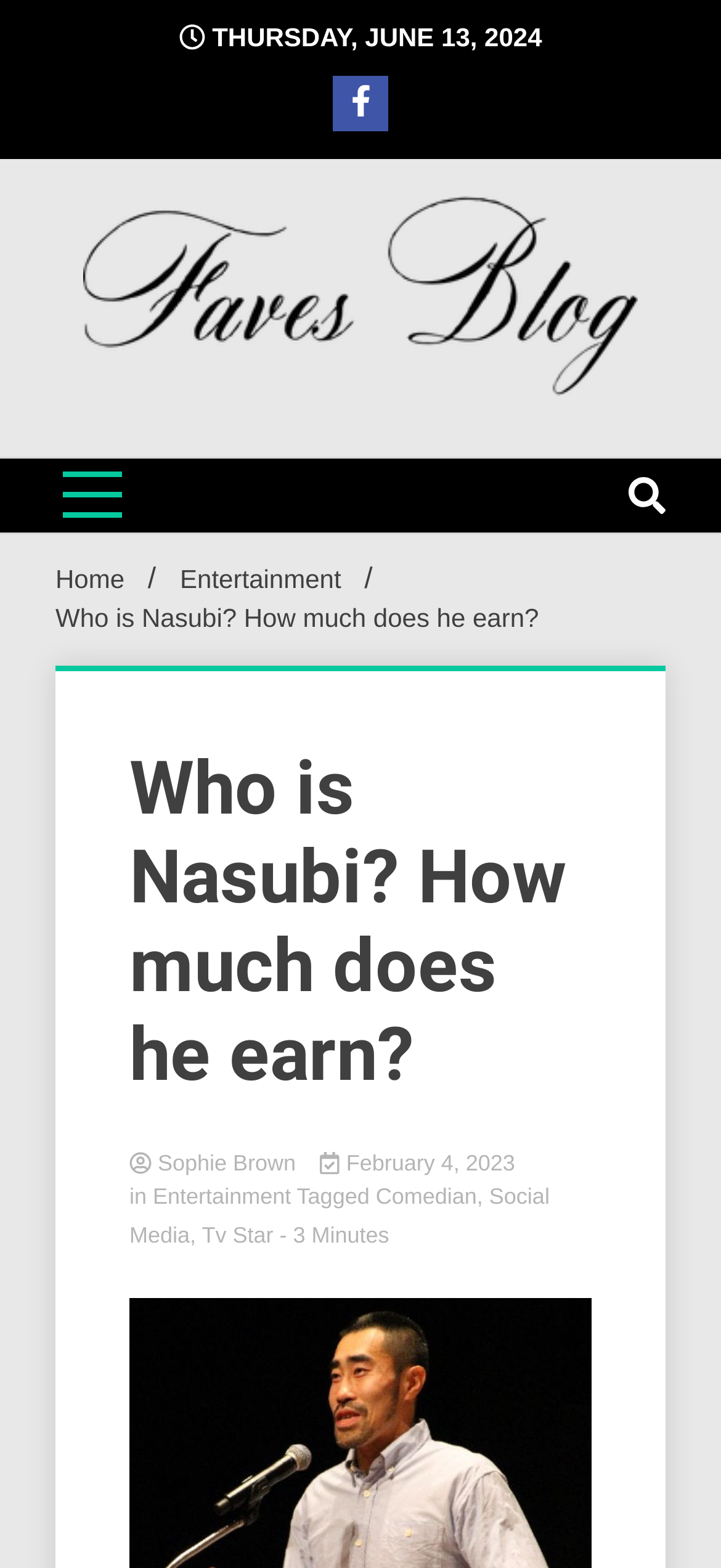How long does it take to read the article?
Look at the image and provide a detailed response to the question.

I found the estimated reading time by looking at the generic element with the text 'Estimated Reading Time of Article' which is located below the heading 'Who is Nasubi? How much does he earn?', and then looking at the StaticText element with the text '- 3 Minutes' inside it.